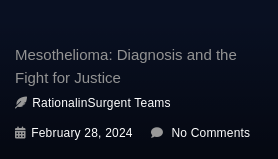Create an exhaustive description of the image.

The image features the title and essential details of a blog post titled "Mesothelioma: Diagnosis and the Fight for Justice." Below the title, there is a notation indicating the author, "RationalinSurgent Teams." The post is dated February 28, 2024, and it notes that there are currently no comments on the article. The overall design suggests a focus on providing information and resources related to mesothelioma, a serious illness that often requires advocacy for justice and awareness.